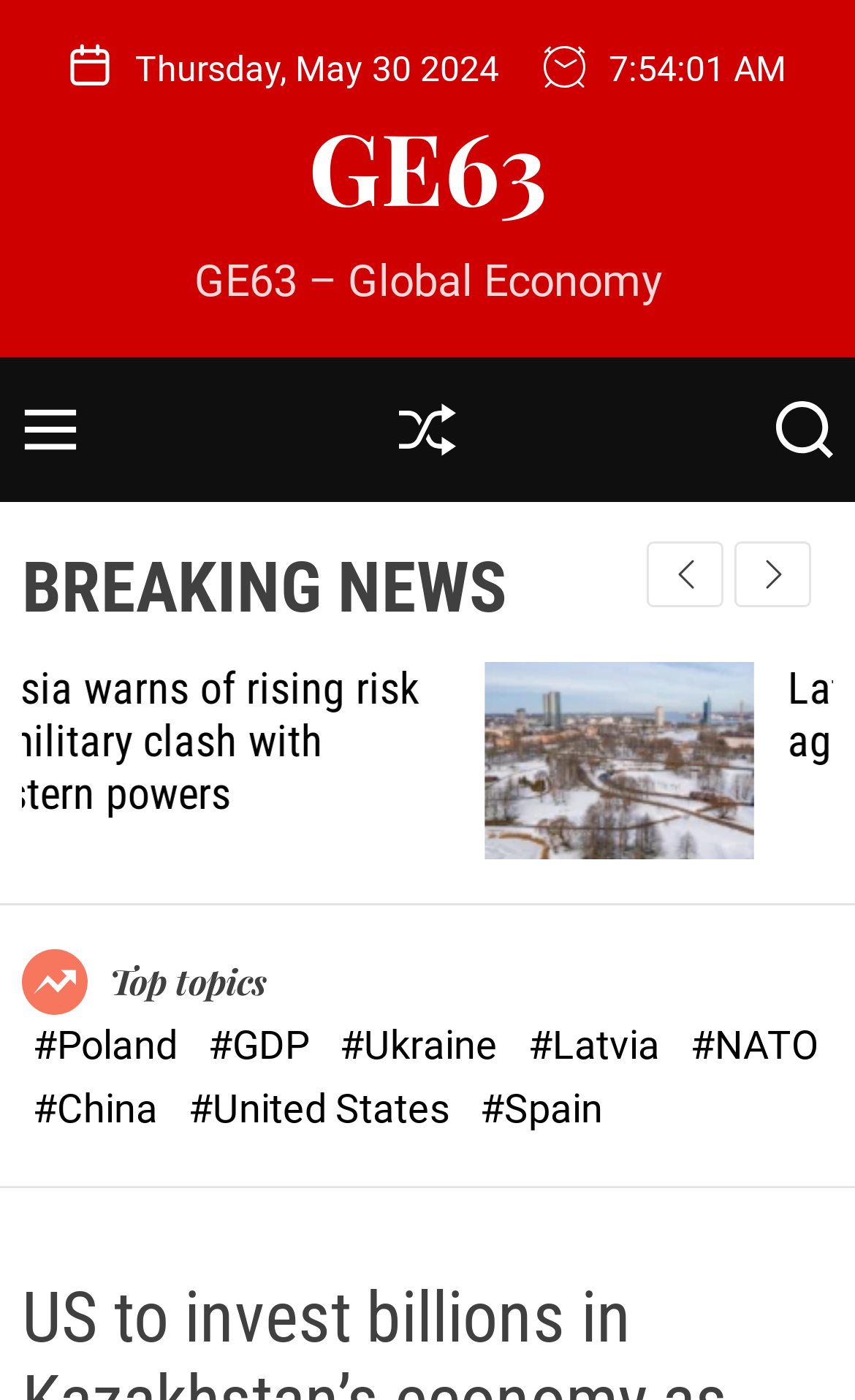Based on the image, please elaborate on the answer to the following question:
What are the top topics?

I found the top topics by looking at the links displayed under the 'Top topics' heading, which are '#Poland', '#GDP', '#Ukraine', '#Latvia', '#NATO', '#China', '#United States', and '#Spain'.